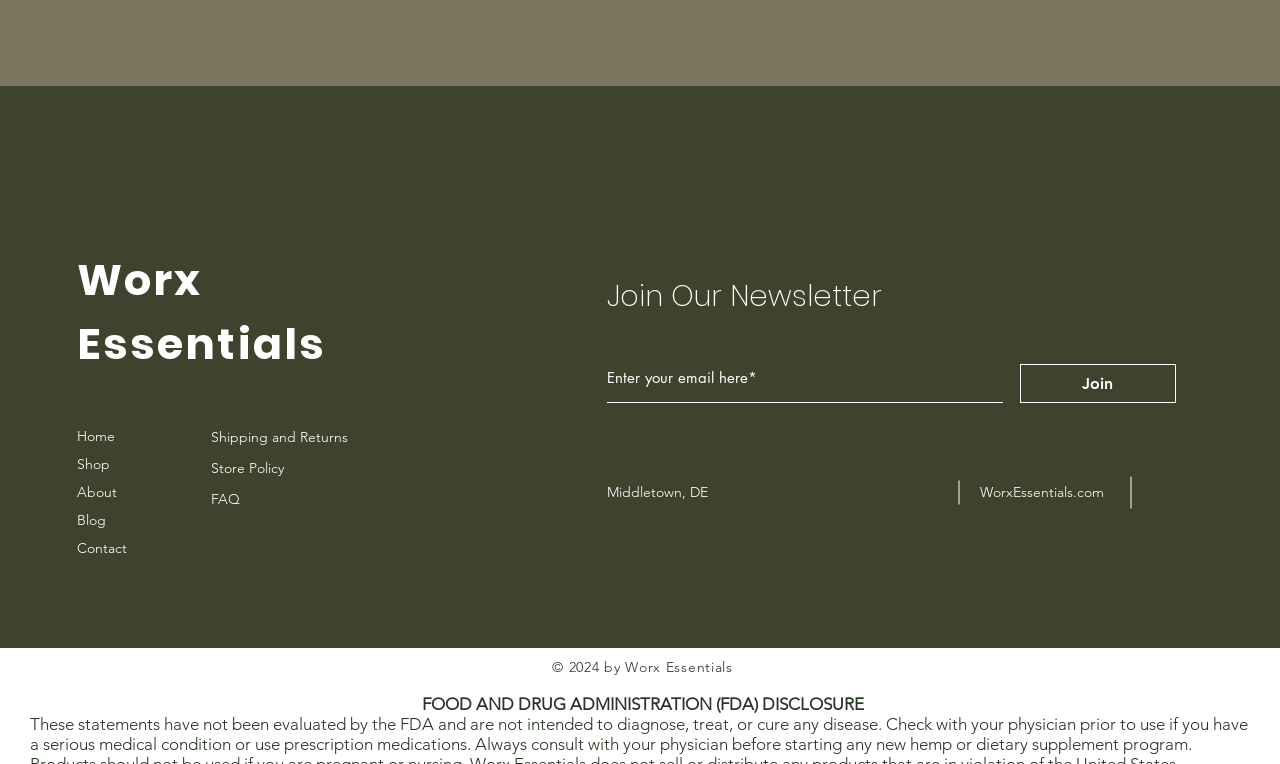Identify the bounding box coordinates of the clickable region required to complete the instruction: "Go to the 'Shop' page". The coordinates should be given as four float numbers within the range of 0 and 1, i.e., [left, top, right, bottom].

[0.06, 0.596, 0.086, 0.619]